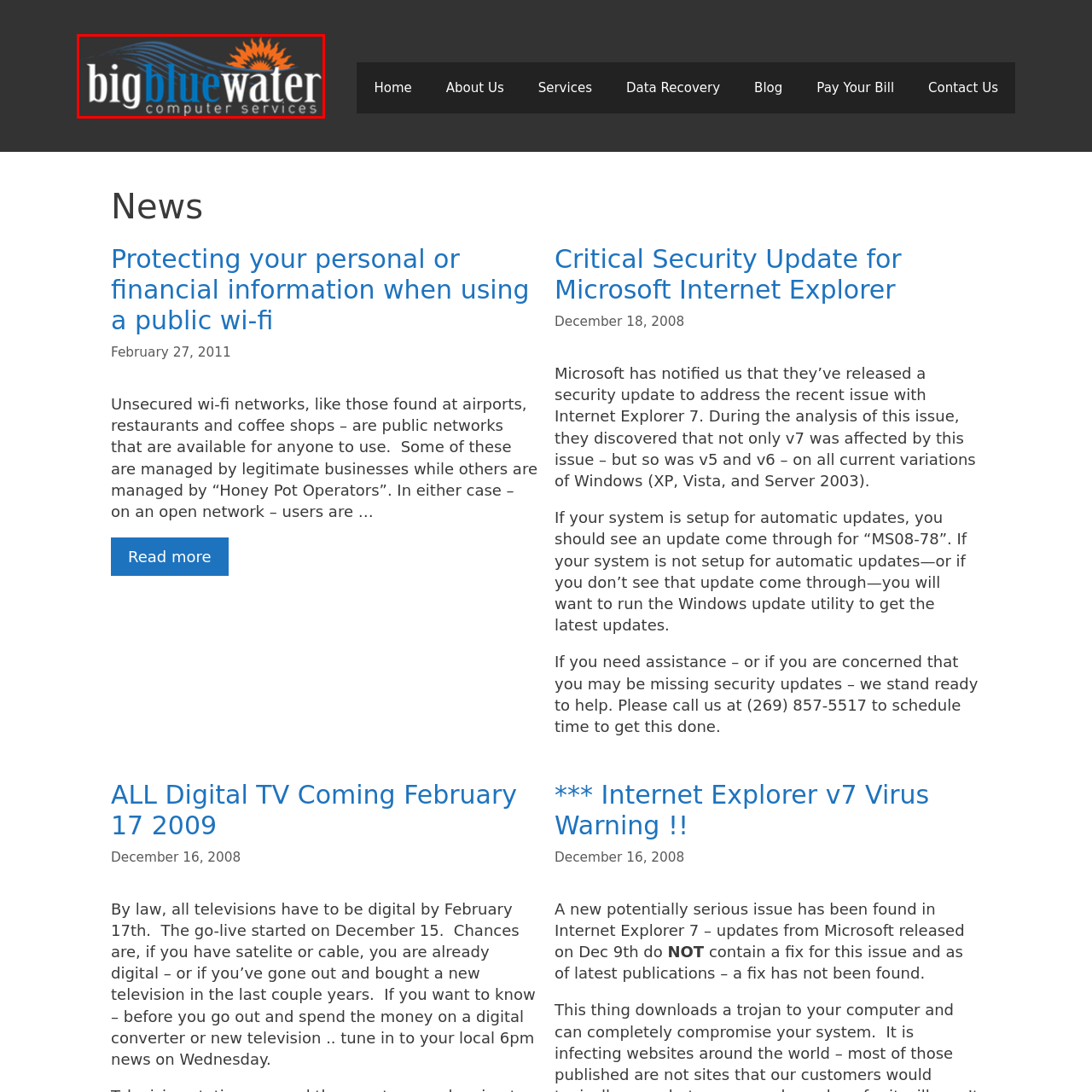Elaborate on the visual details of the image contained within the red boundary.

The image showcases the logo of "Big Blue Water," which provides computer services. The design features the company name "bigbluewater" prominently, represented in a stylized font where "big" and "blue" are combined in a single blue hue, while "water" is displayed in elegant white script. Above the text, a stylized sun with rays extends outward, symbolizing optimism and vitality, complemented by flowing blue waves beneath the name to evoke the idea of water. This logo effectively conveys the company's ethos, combining technology and nature to represent their services in a visually appealing manner. The overall color scheme of blue, white, and orange creates a vibrant and inviting image, reflecting the energy of the brand.